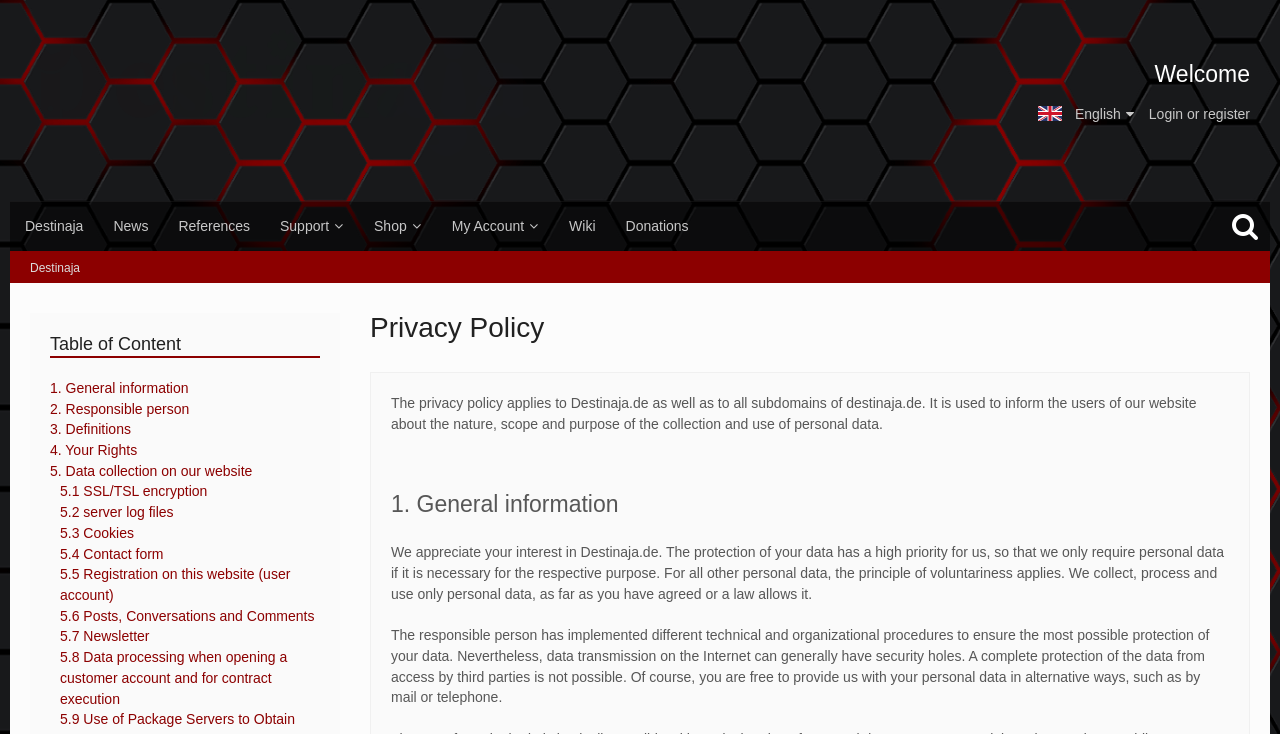Given the webpage screenshot, identify the bounding box of the UI element that matches this description: "Shop".

[0.28, 0.274, 0.341, 0.342]